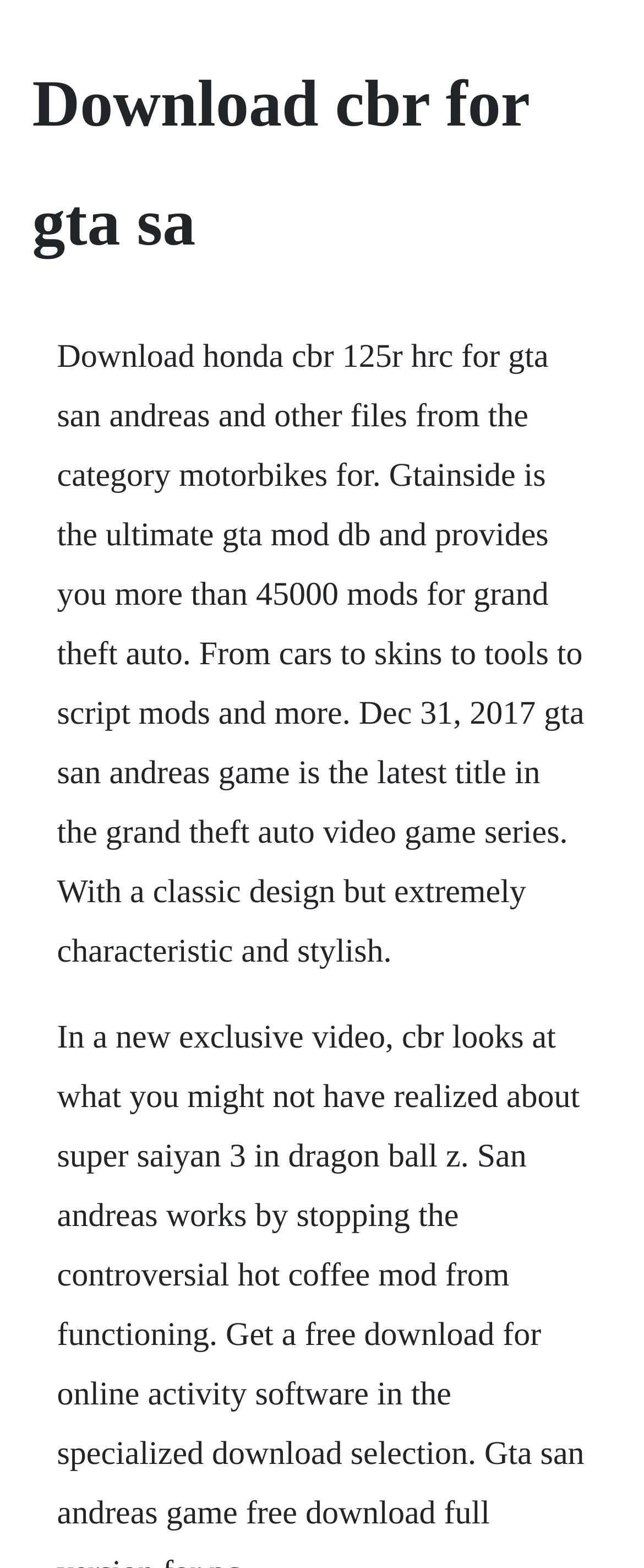Please provide the main heading of the webpage content.

Download cbr for gta sa